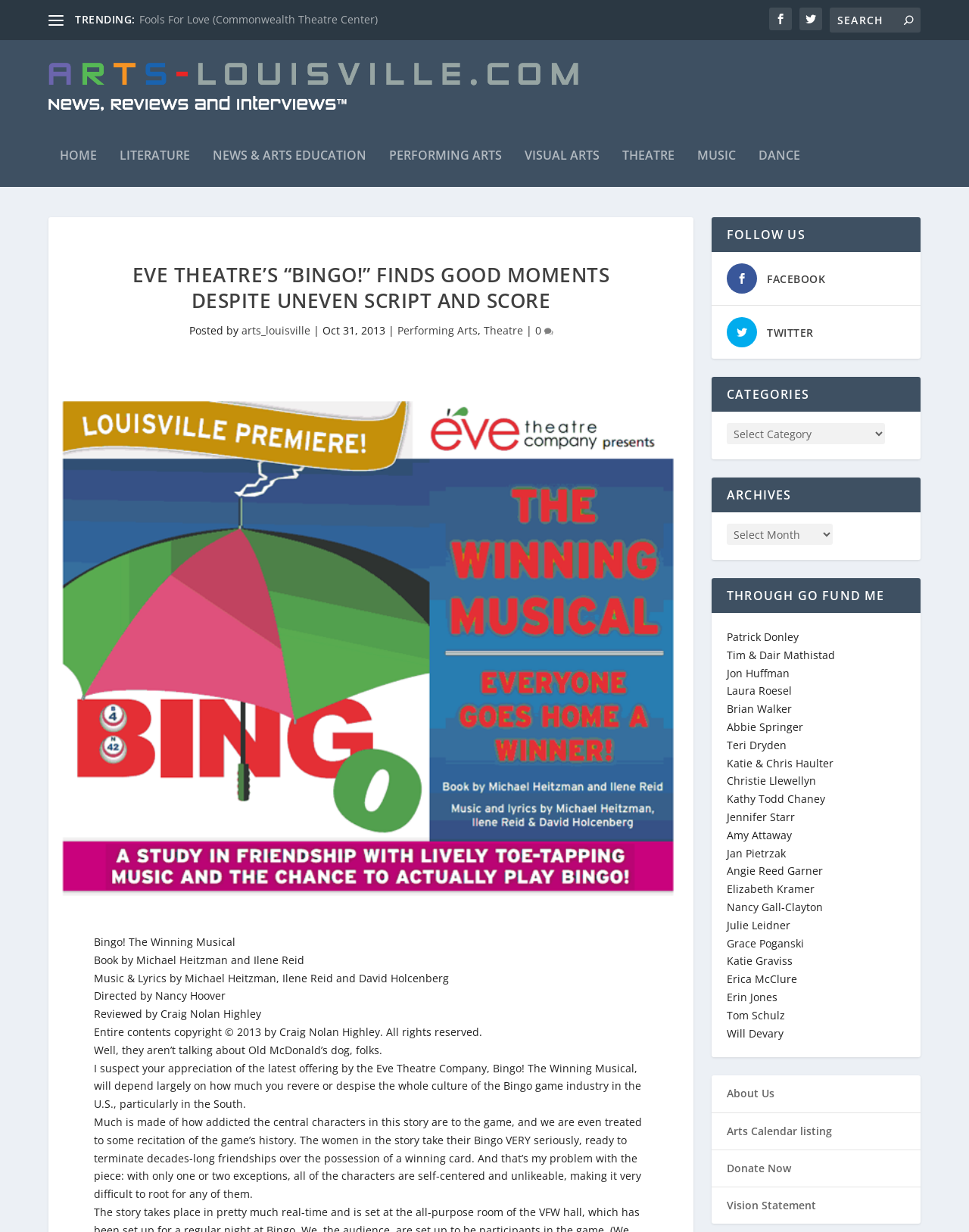Please identify the bounding box coordinates of the element that needs to be clicked to perform the following instruction: "Donate Now".

[0.75, 0.942, 0.816, 0.954]